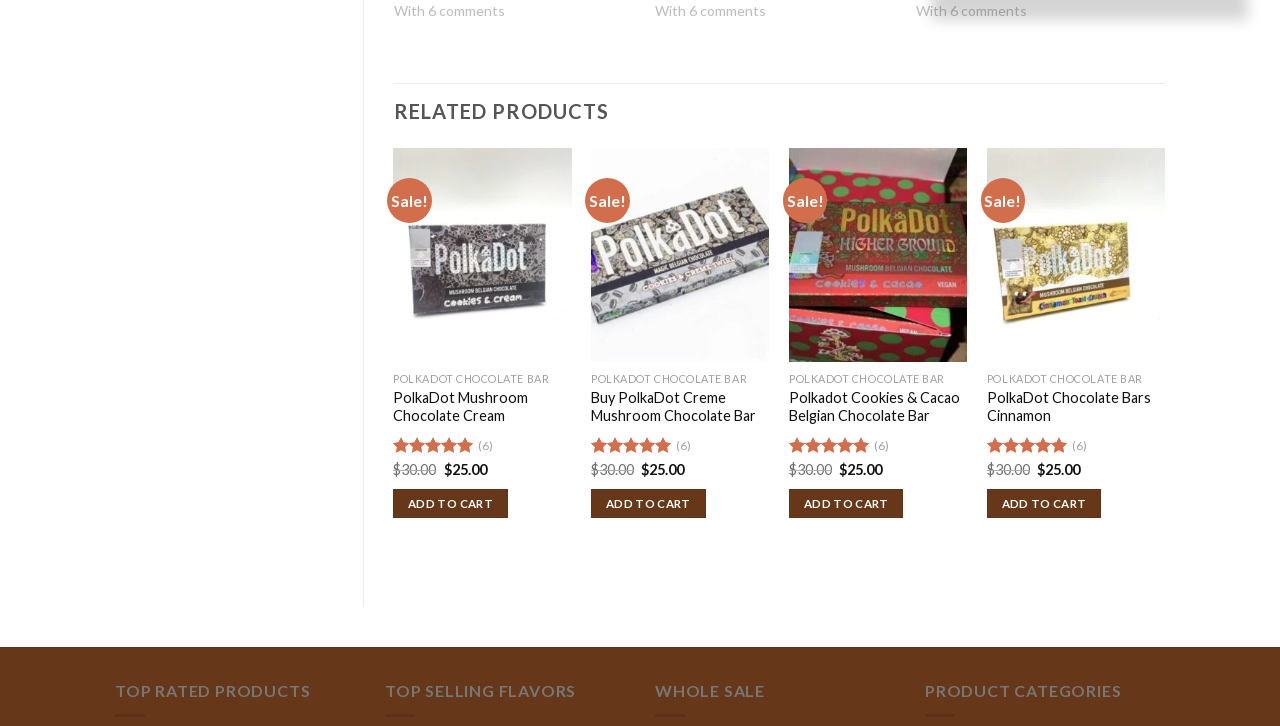Please specify the coordinates of the bounding box for the element that should be clicked to carry out this instruction: "Add PolkaDot Creme Mushroom Chocolate Bar to cart". The coordinates must be four float numbers between 0 and 1, formatted as [left, top, right, bottom].

[0.307, 0.673, 0.397, 0.714]